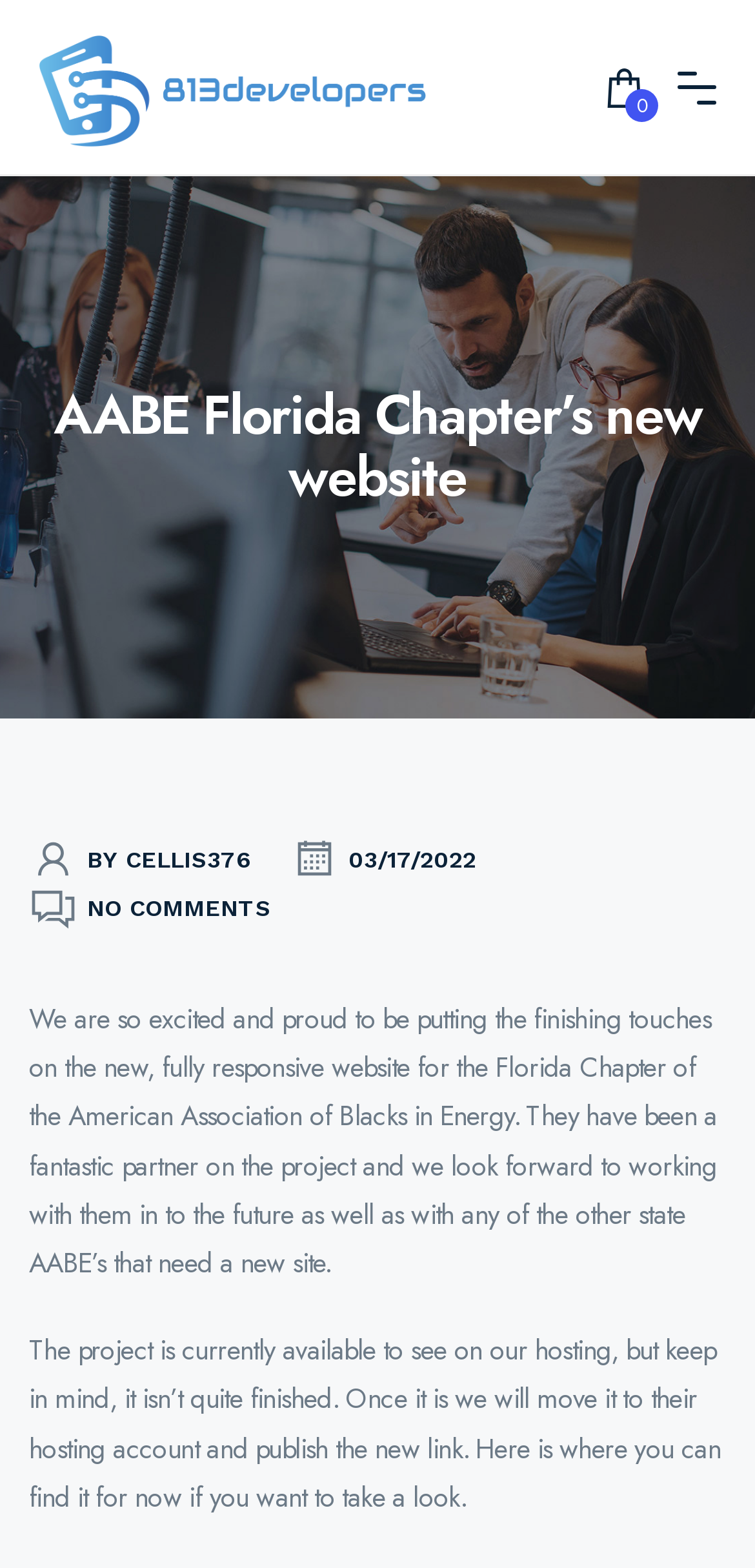What is the partner of 813Developers.com on this project?
Please answer the question with as much detail and depth as you can.

Based on the text, 'We are so excited and proud to be putting the finishing touches on the new, fully responsive website for the Florida Chapter of the American Association of Blacks in Energy. They have been a fantastic partner on the project...' it is clear that the partner of 813Developers.com on this project is the Florida Chapter of AABE.